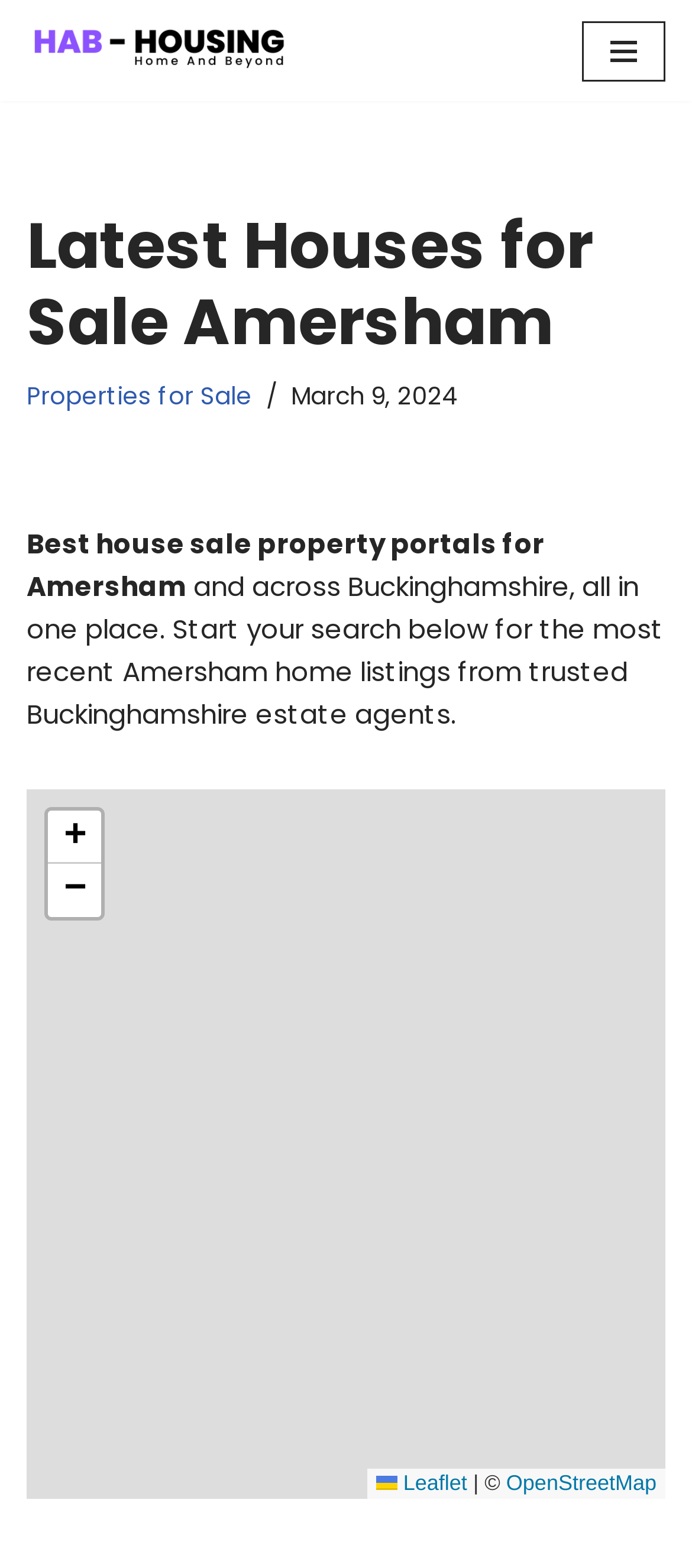What is the source of the map?
Refer to the screenshot and answer in one word or phrase.

OpenStreetMap